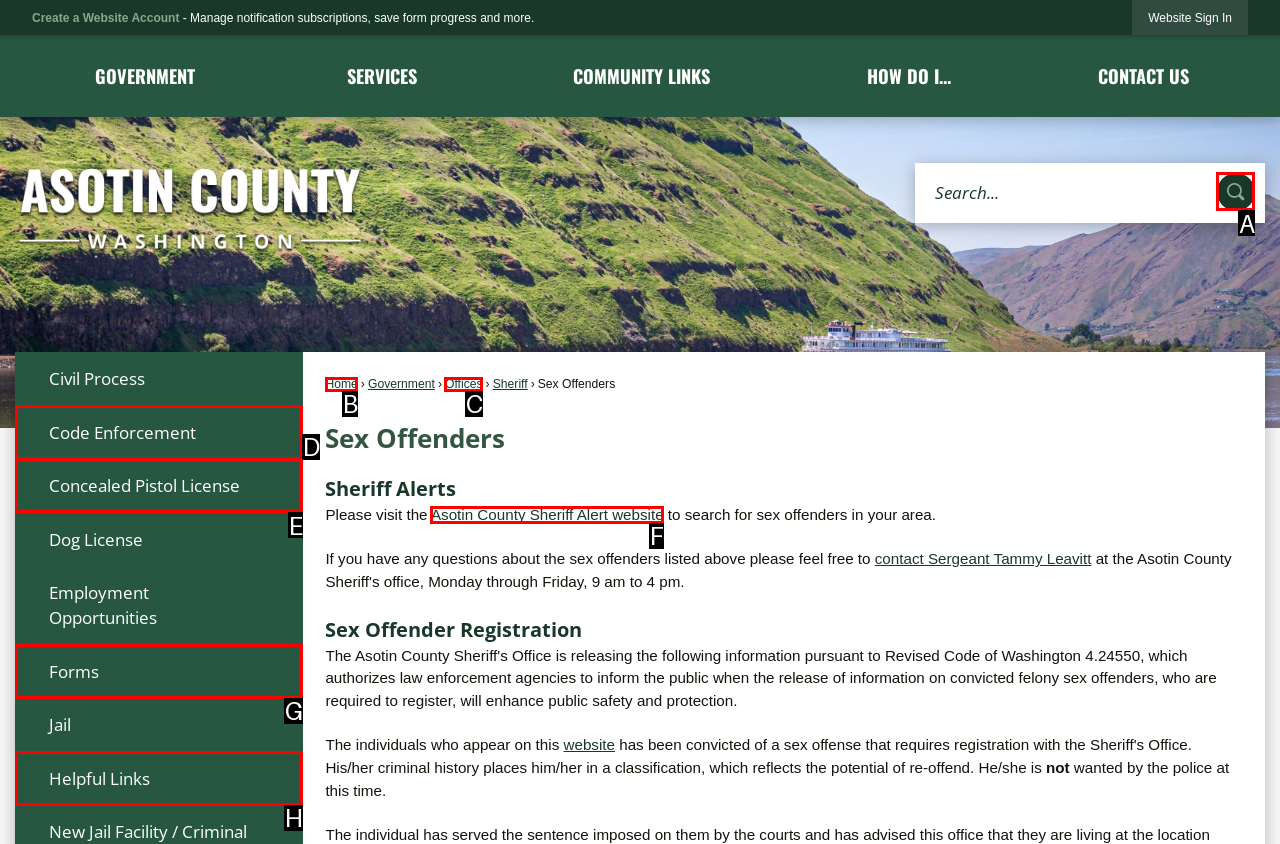Choose the letter that best represents the description: Offices. Answer with the letter of the selected choice directly.

C